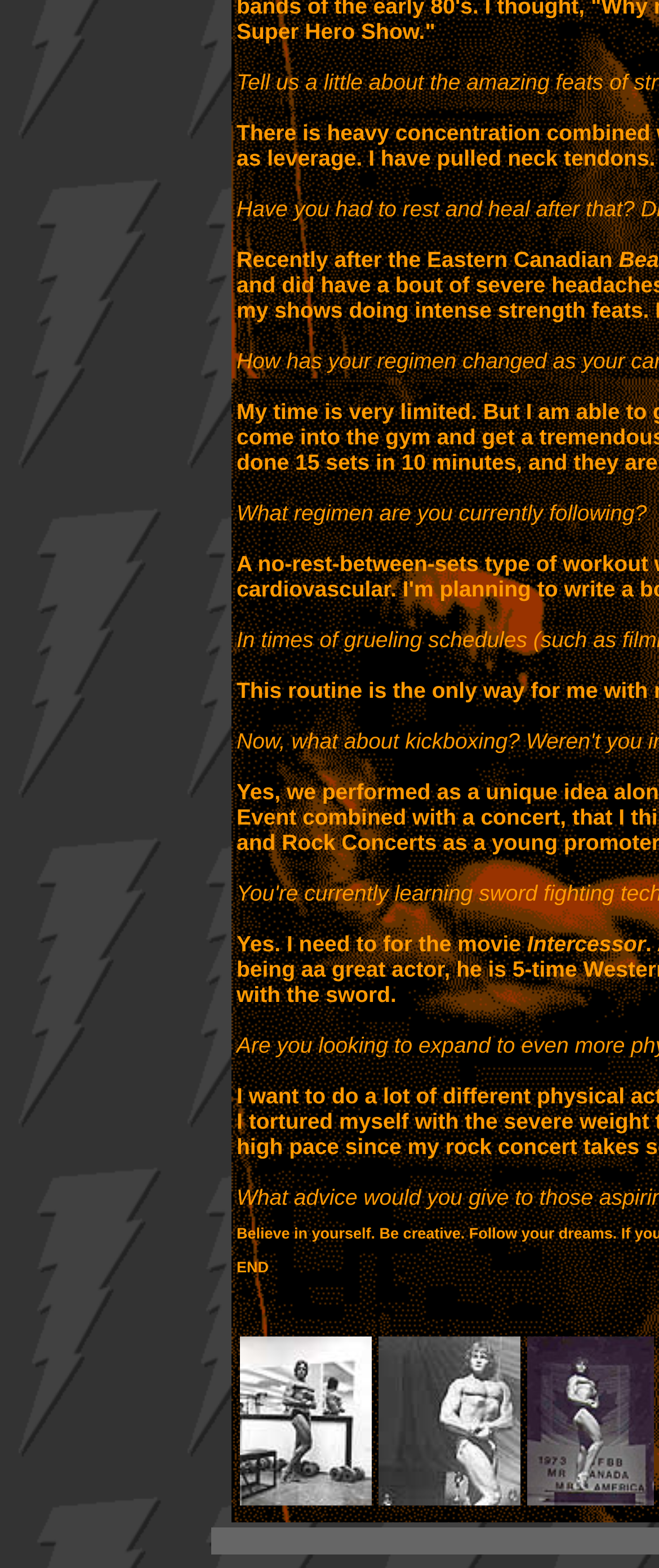Use a single word or phrase to answer the question: What is the last word in the conversation?

END